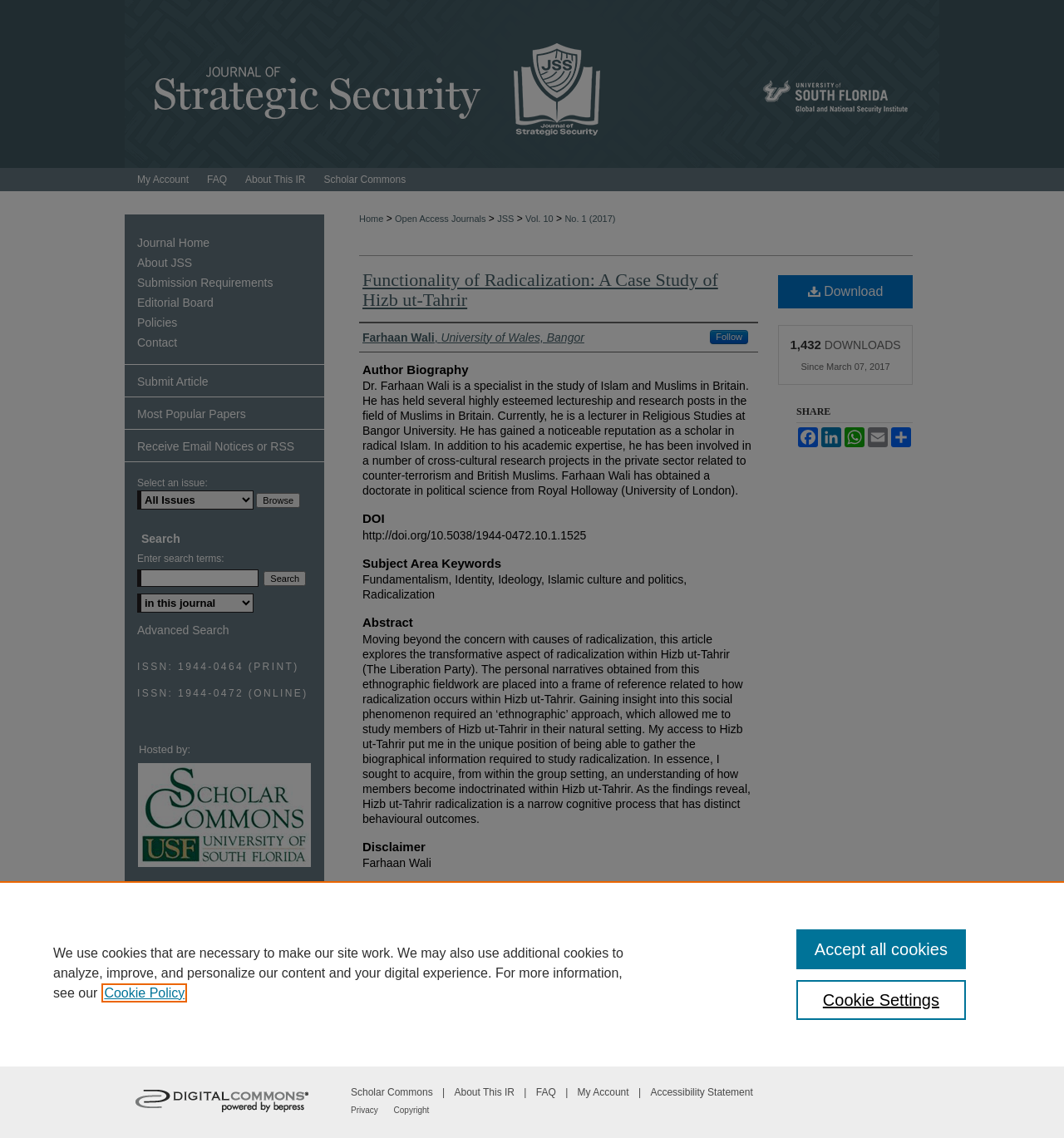Examine the image and give a thorough answer to the following question:
What is the name of the journal that published the article?

The name of the journal that published the article is Journal of Strategic Security, which is mentioned at the top of the webpage and also in the 'Recommended Citation' section.